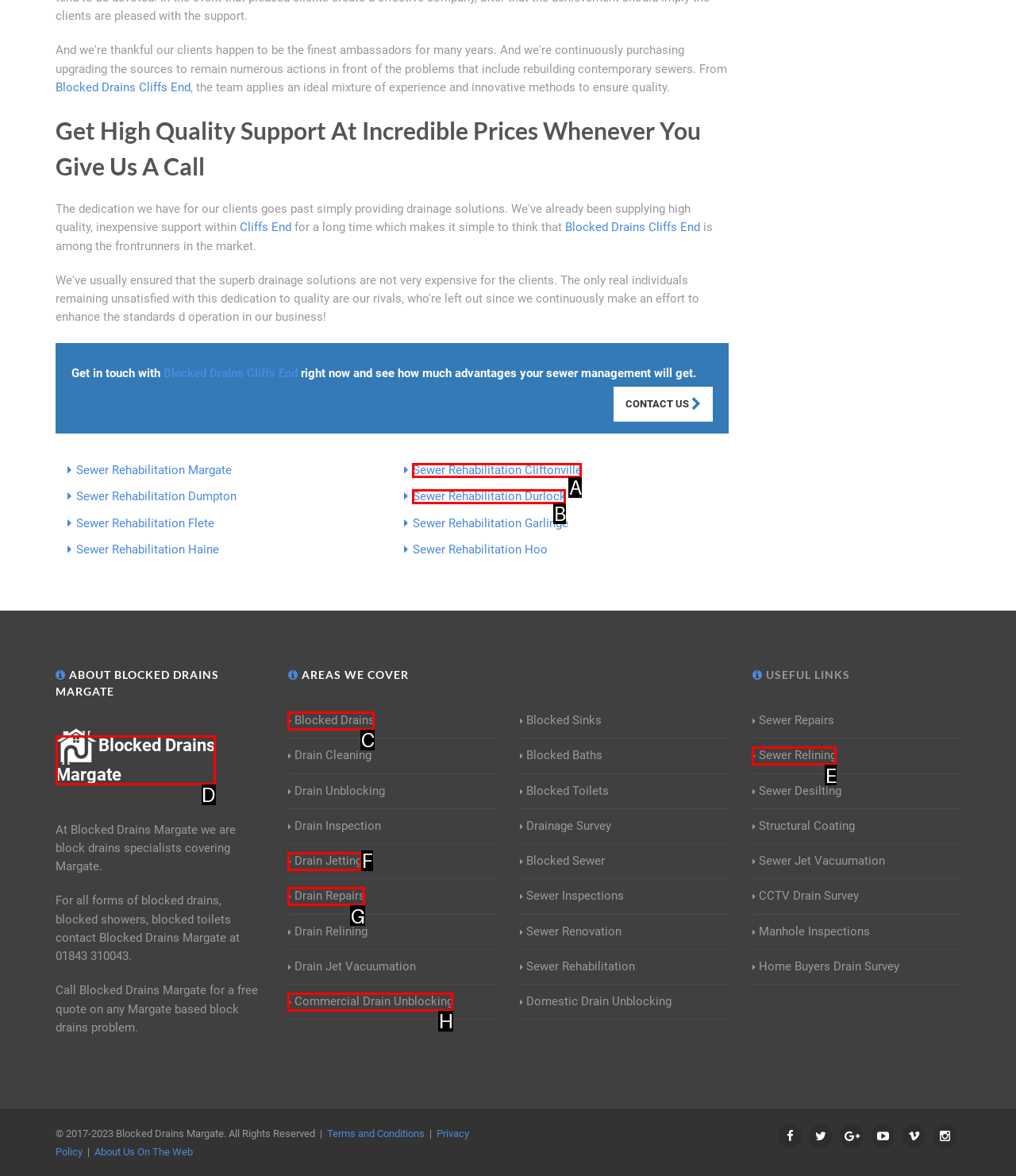Using the description: Drain Repairs, find the best-matching HTML element. Indicate your answer with the letter of the chosen option.

G